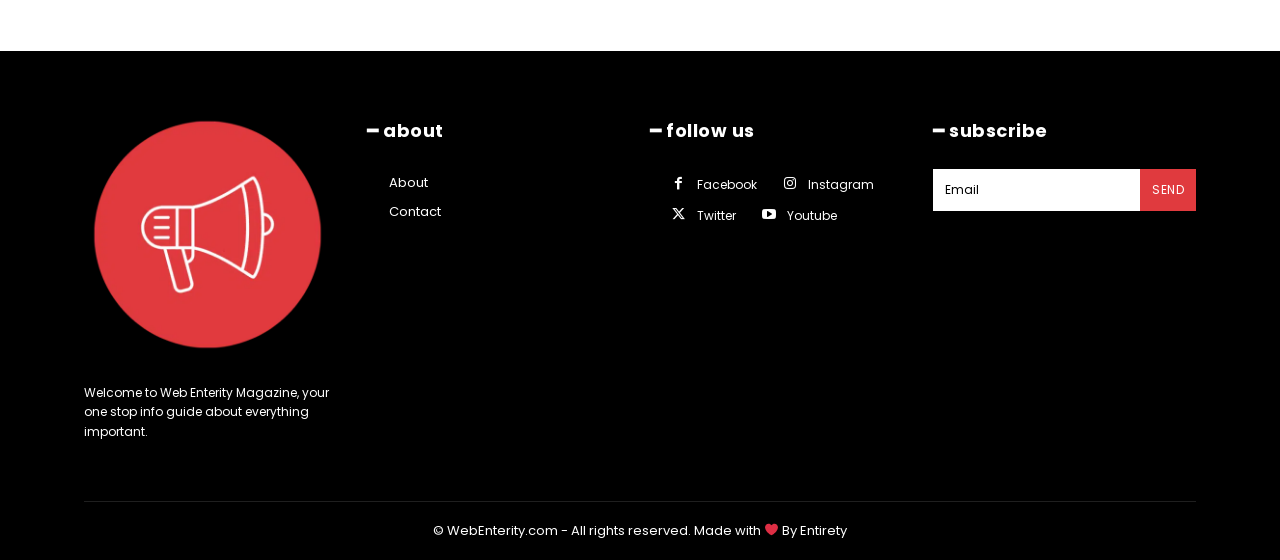How many social media links are available?
Answer the question using a single word or phrase, according to the image.

4